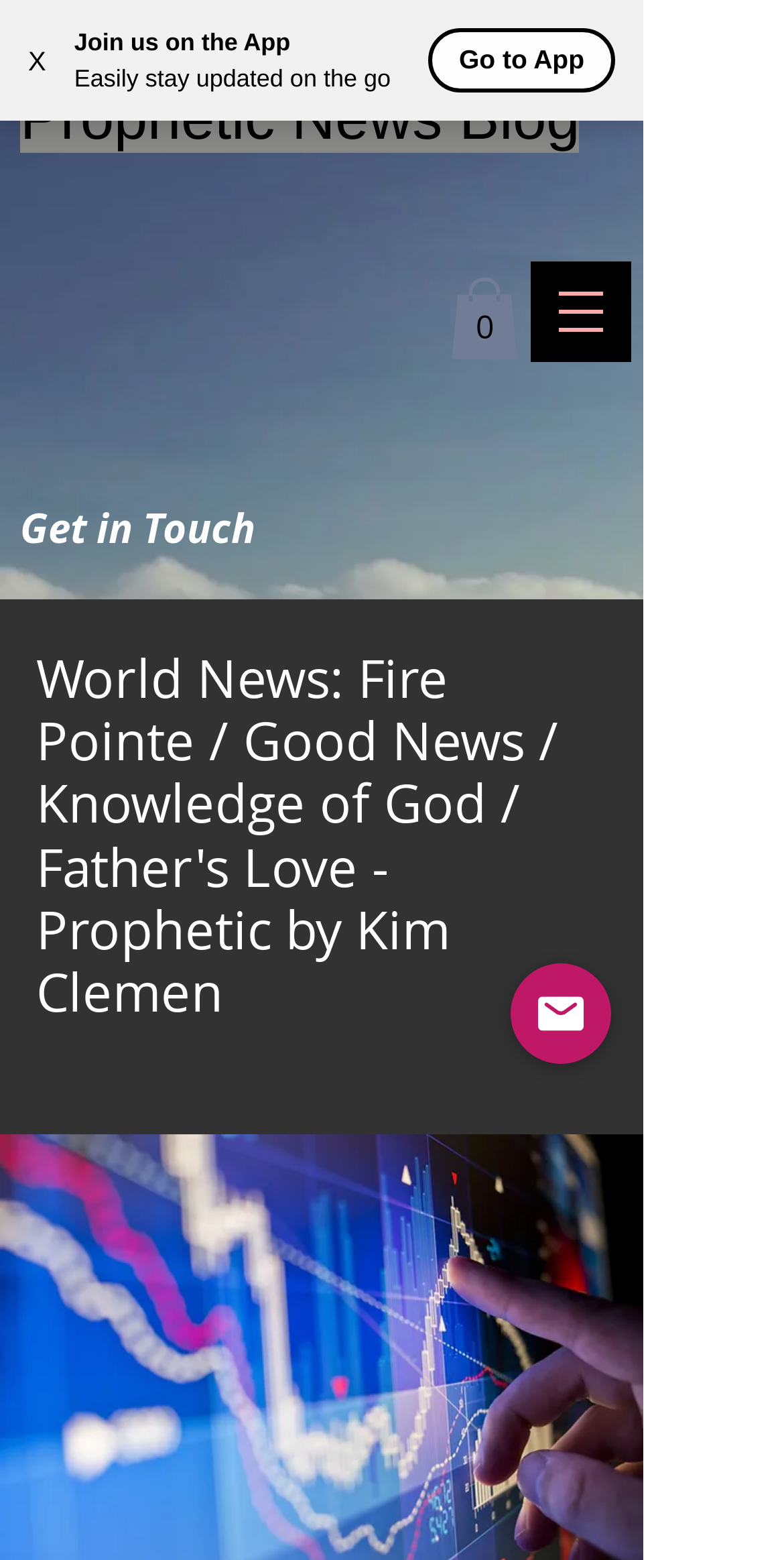What is the location of the website owner?
Provide a fully detailed and comprehensive answer to the question.

The heading 'New York' suggests that the website owner is located in New York.